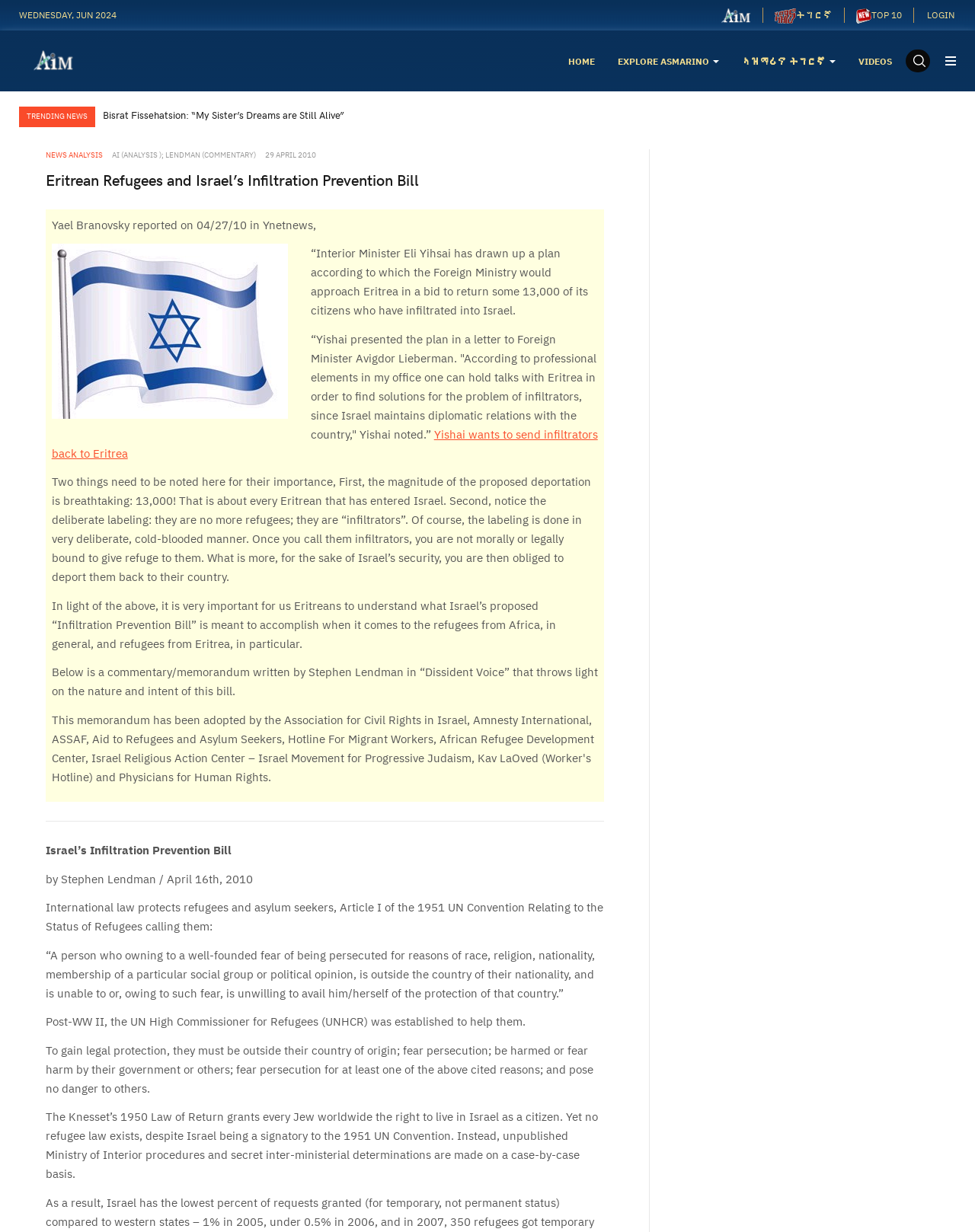From the webpage screenshot, predict the bounding box coordinates (top-left x, top-left y, bottom-right x, bottom-right y) for the UI element described here: EXPLORE ASMARINO

[0.634, 0.025, 0.738, 0.074]